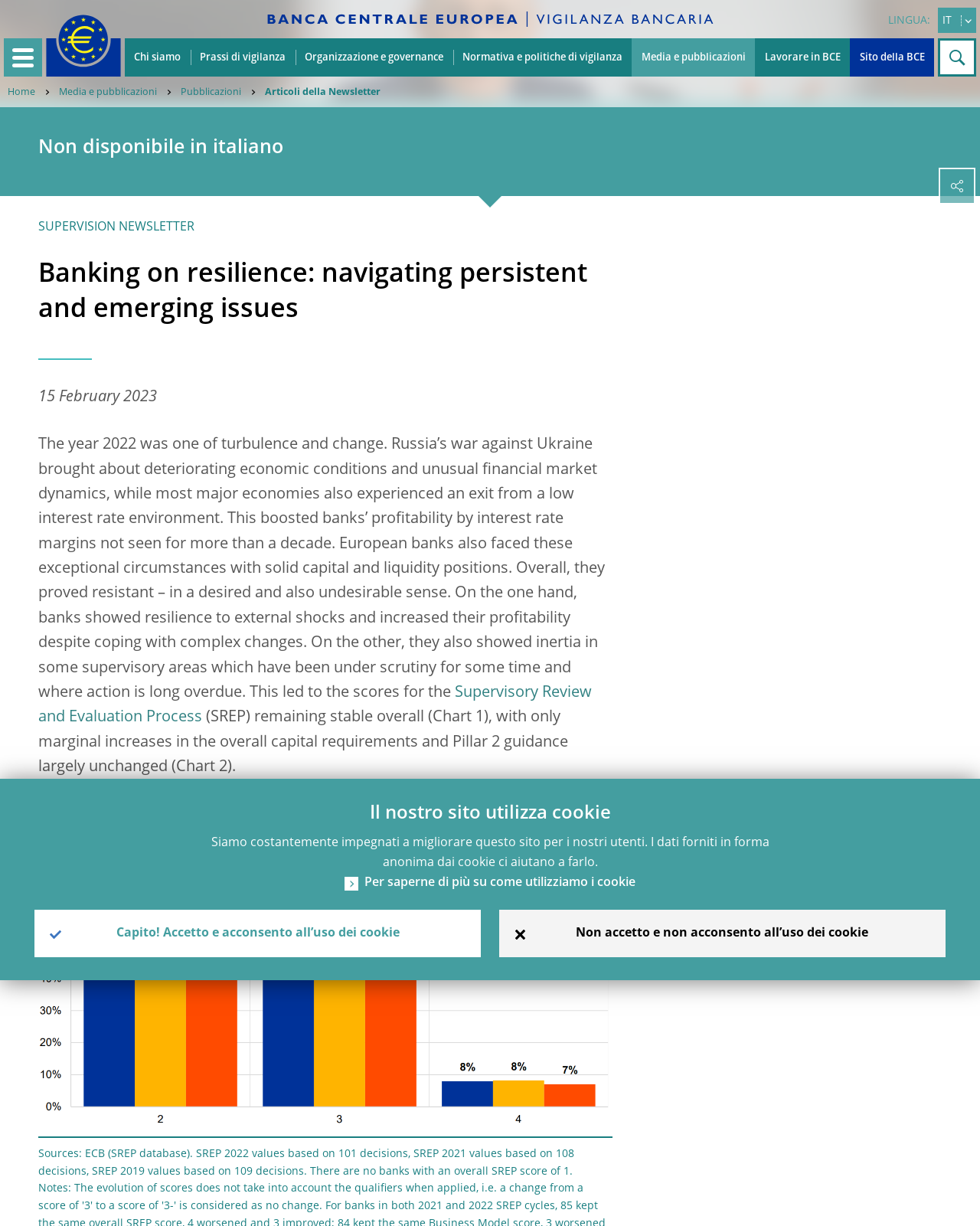Identify the bounding box coordinates of the part that should be clicked to carry out this instruction: "Go to the home page".

[0.008, 0.071, 0.036, 0.079]